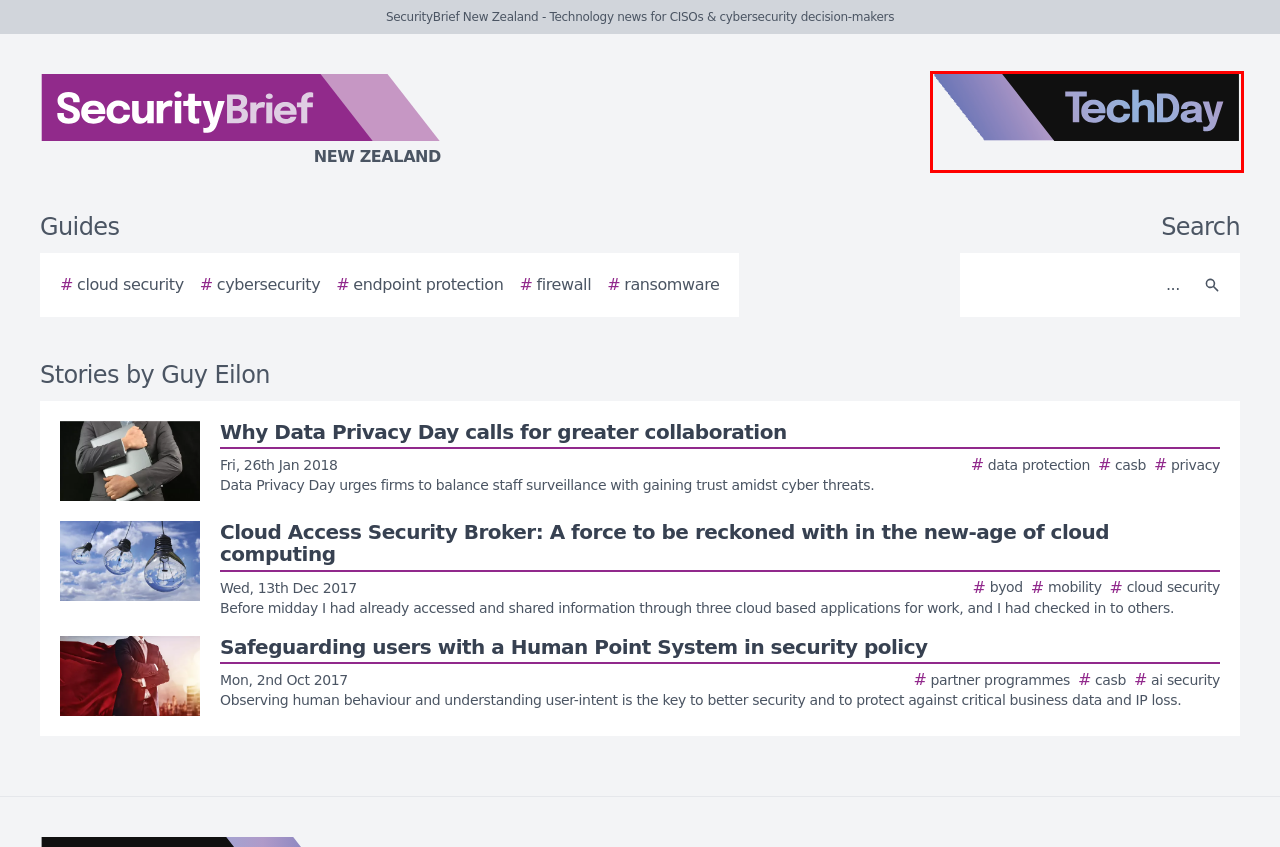Examine the screenshot of a webpage with a red bounding box around an element. Then, select the webpage description that best represents the new page after clicking the highlighted element. Here are the descriptions:
A. The 2024 Ultimate Guide to Endpoint Protection
B. Safeguarding users with a Human Point System in security policy
C. The 2024 Ultimate Guide to Cybersecurity
D. Cloud Access Security Broker: A force to be reckoned with in the new-age of cloud computing
E. The 2024 Ultimate Guide to Ransomware
F. The 2024 Ultimate Guide to Cloud Security
G. TechDay New Zealand - Aotearoa's technology news network
H. Why Data Privacy Day calls for greater collaboration

G